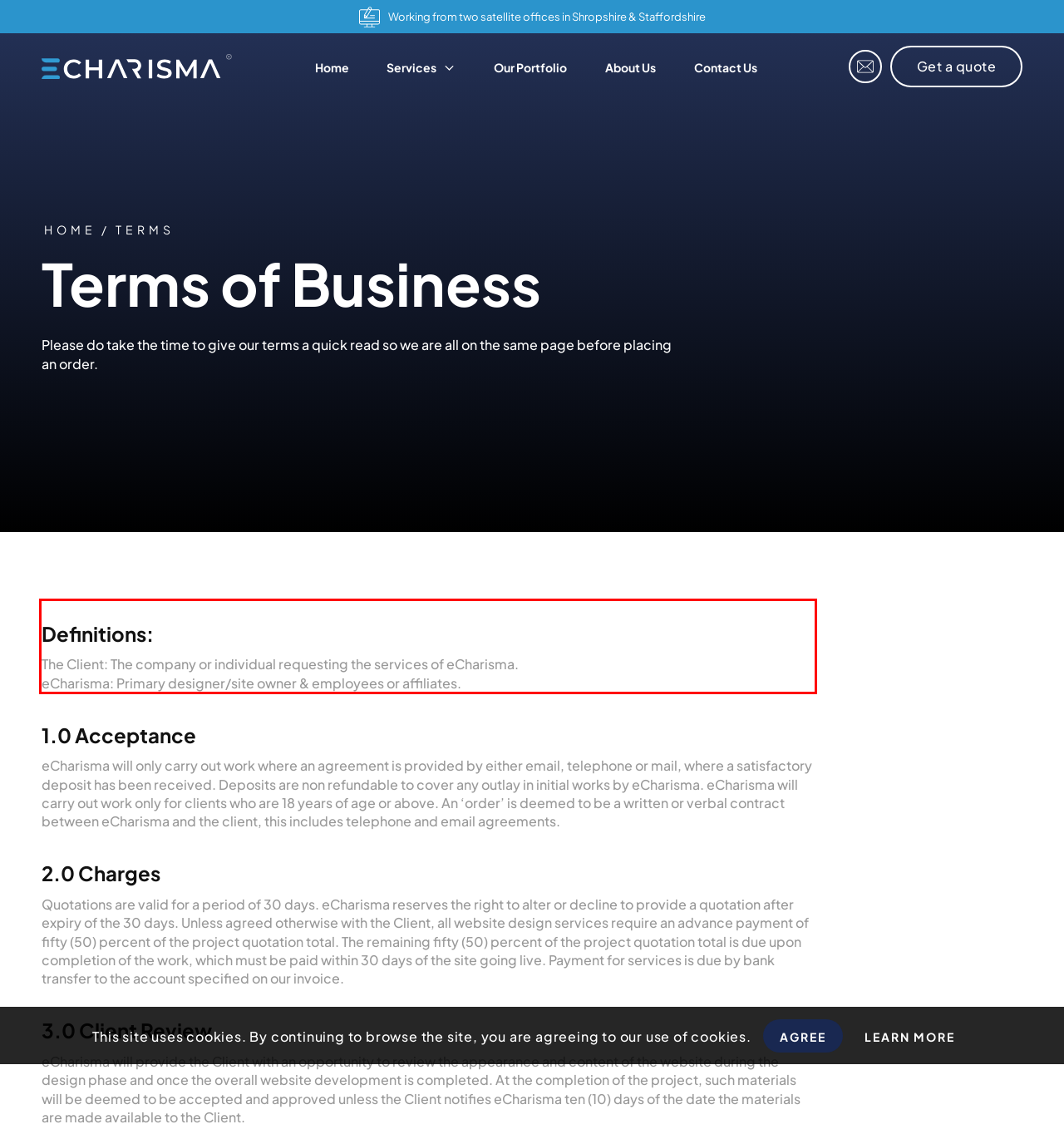Please examine the webpage screenshot containing a red bounding box and use OCR to recognize and output the text inside the red bounding box.

Definitions: The Client: The company or individual requesting the services of eCharisma. eCharisma: Primary designer/site owner & employees or affiliates.